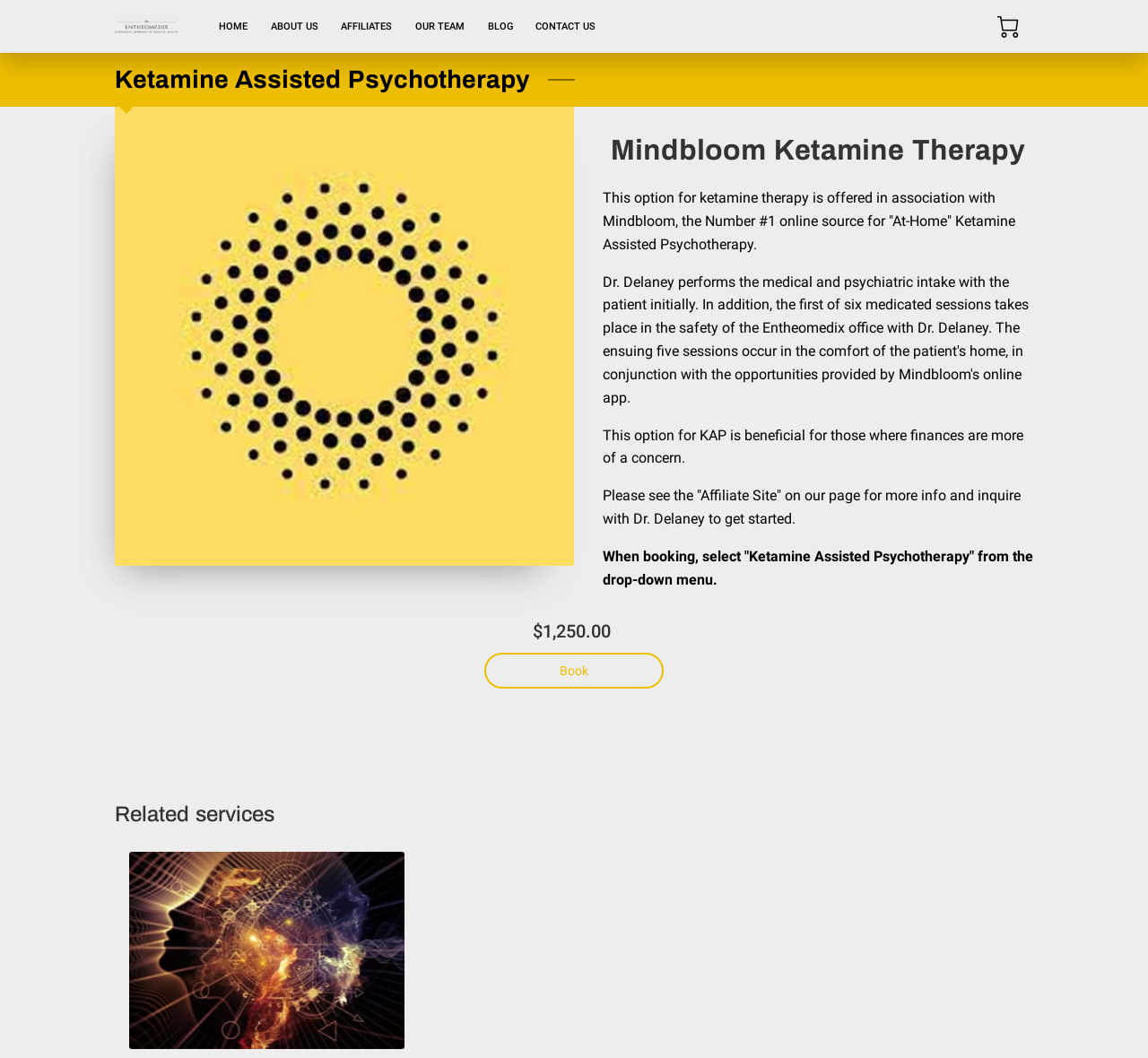Provide a thorough and detailed response to the question by examining the image: 
What should you select from the drop-down menu when booking?

According to the static text on the webpage, when booking, you should select 'Ketamine Assisted Psychotherapy' from the drop-down menu.